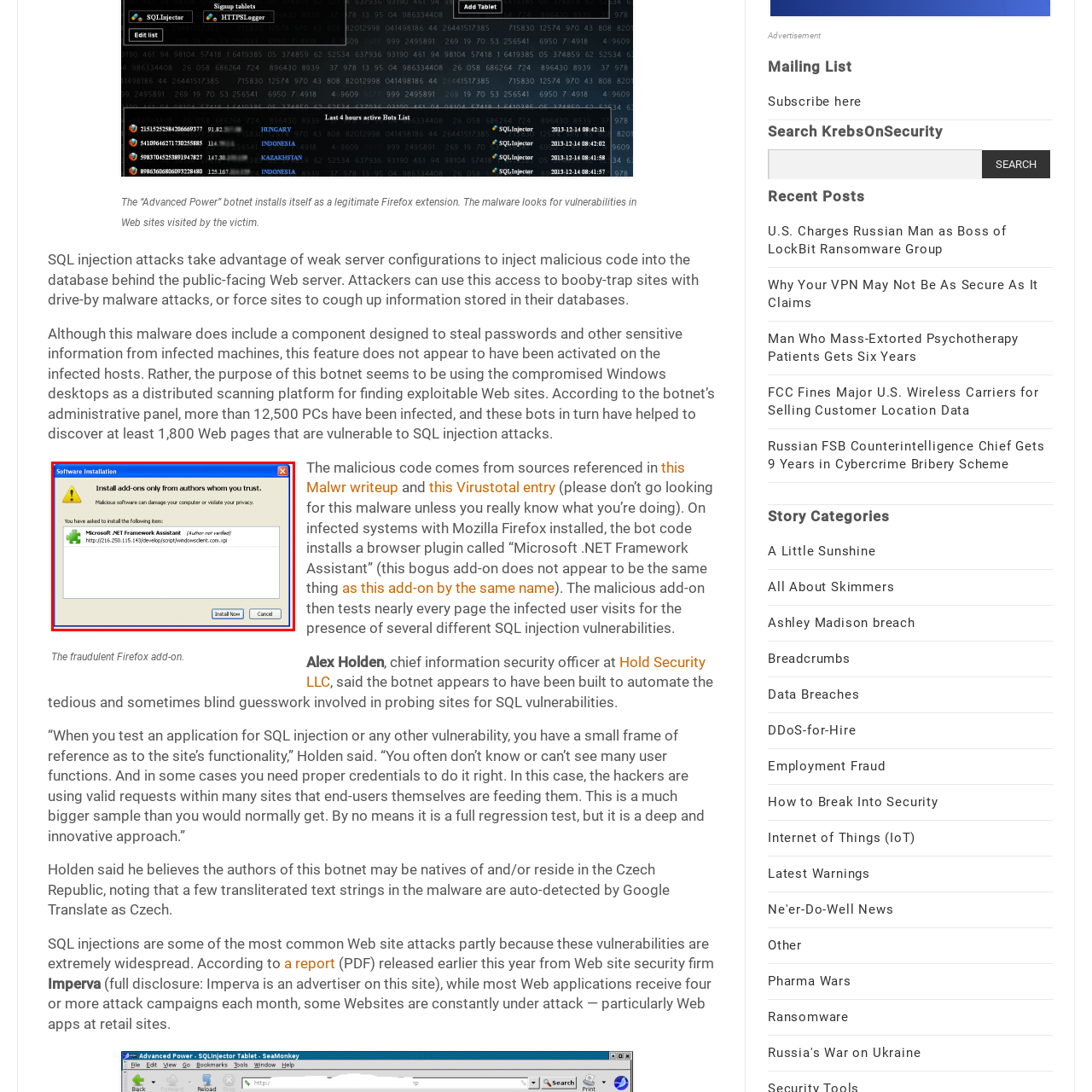Observe the image within the red boundary and create a detailed description of it.

The image depicts a software installation prompt from a web browser, warning users about the risks of installing add-ons from unverified authors. The window displays an alert symbol to signify caution and emphasizes the importance of only installing software from trusted sources. It specifically mentions the installation of the “Microsoft .NET Framework Assistant,” highlighting that the author has not been verified, which raises potential security concerns. Users are presented with two options: "Install Now" and "Cancel," prompting them to make a decision regarding the installation of what could be potentially harmful software. This visual serves as a reminder about cybersecurity and the dangers associated with downloading and installing browser extensions that may not originate from reputable sources.